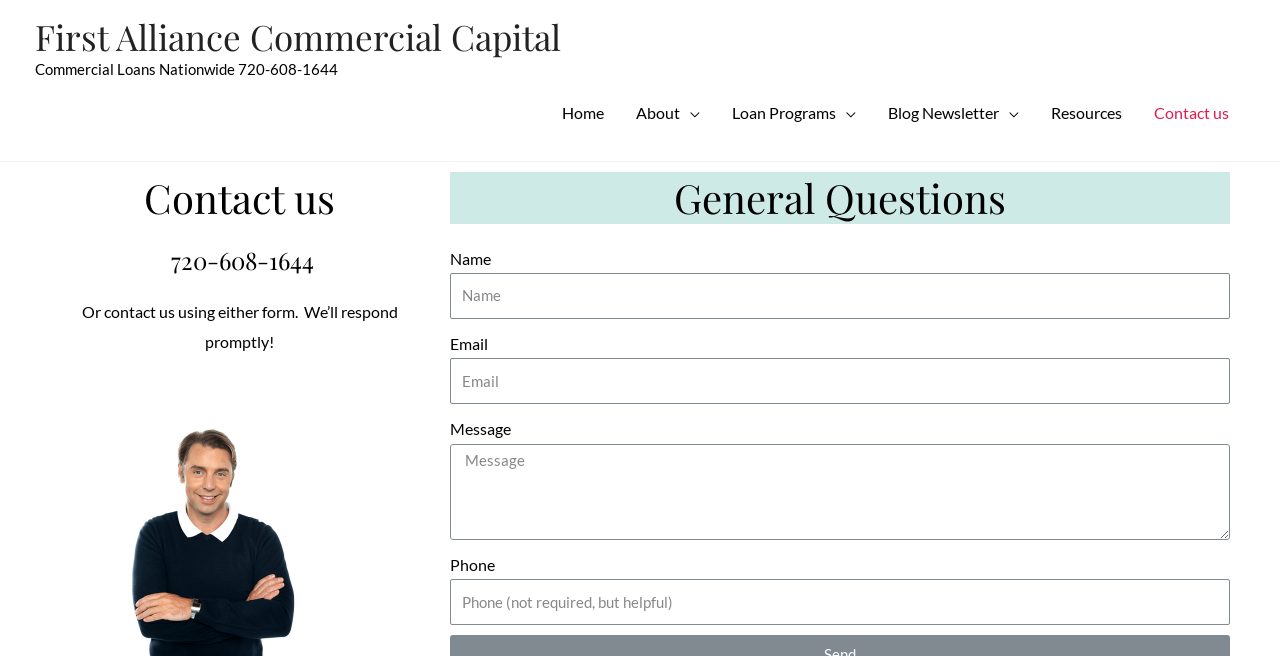Analyze the image and answer the question with as much detail as possible: 
What is required to fill out the contact form?

The contact form has several fields, but only name, email, and message are required to be filled out, as indicated by the 'required: True' attribute.